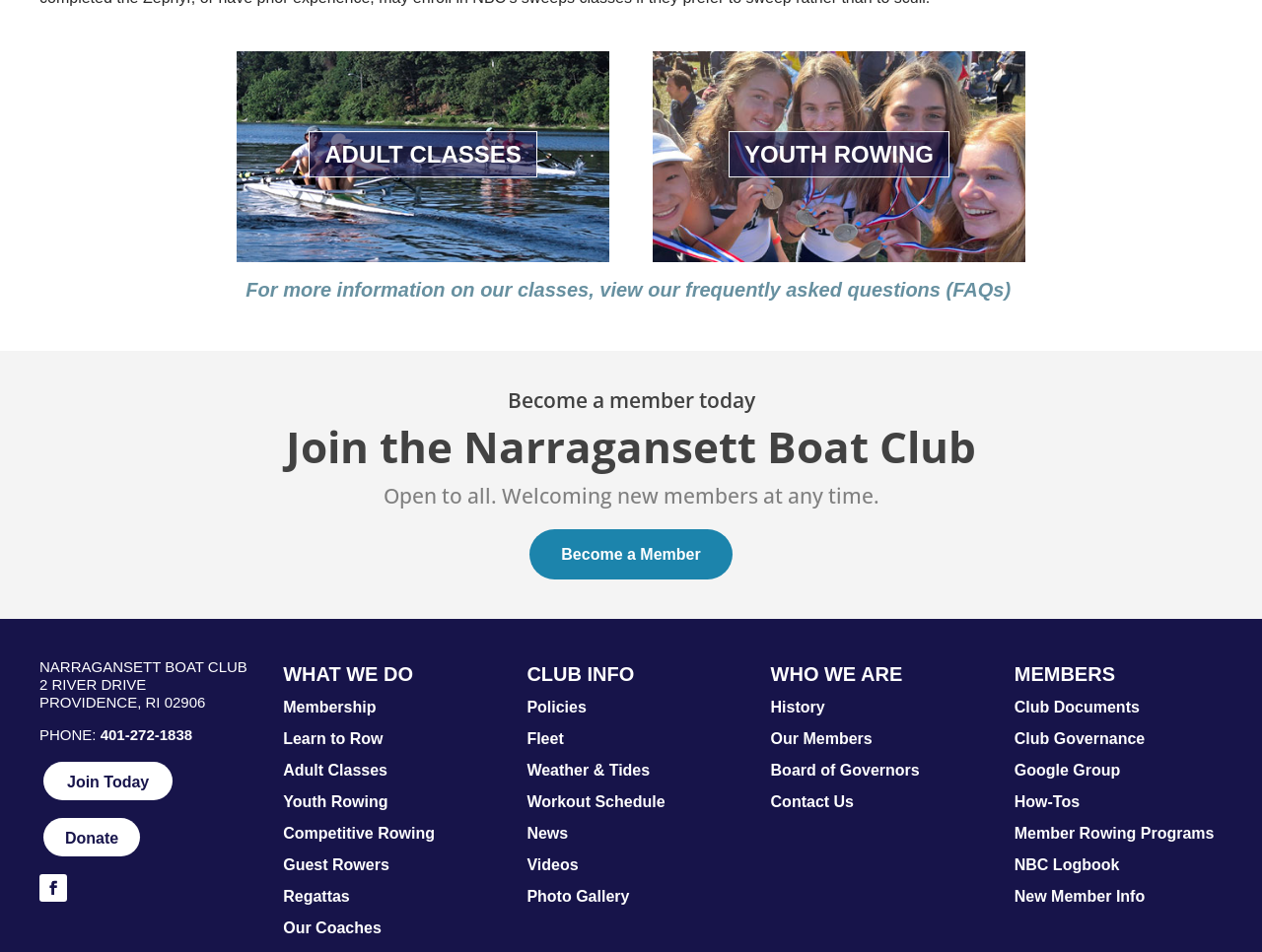How can I contact the club?
Based on the content of the image, thoroughly explain and answer the question.

I found the contact information by looking at the link element with the text '401-272-1838', which is labeled as 'PHONE:'.